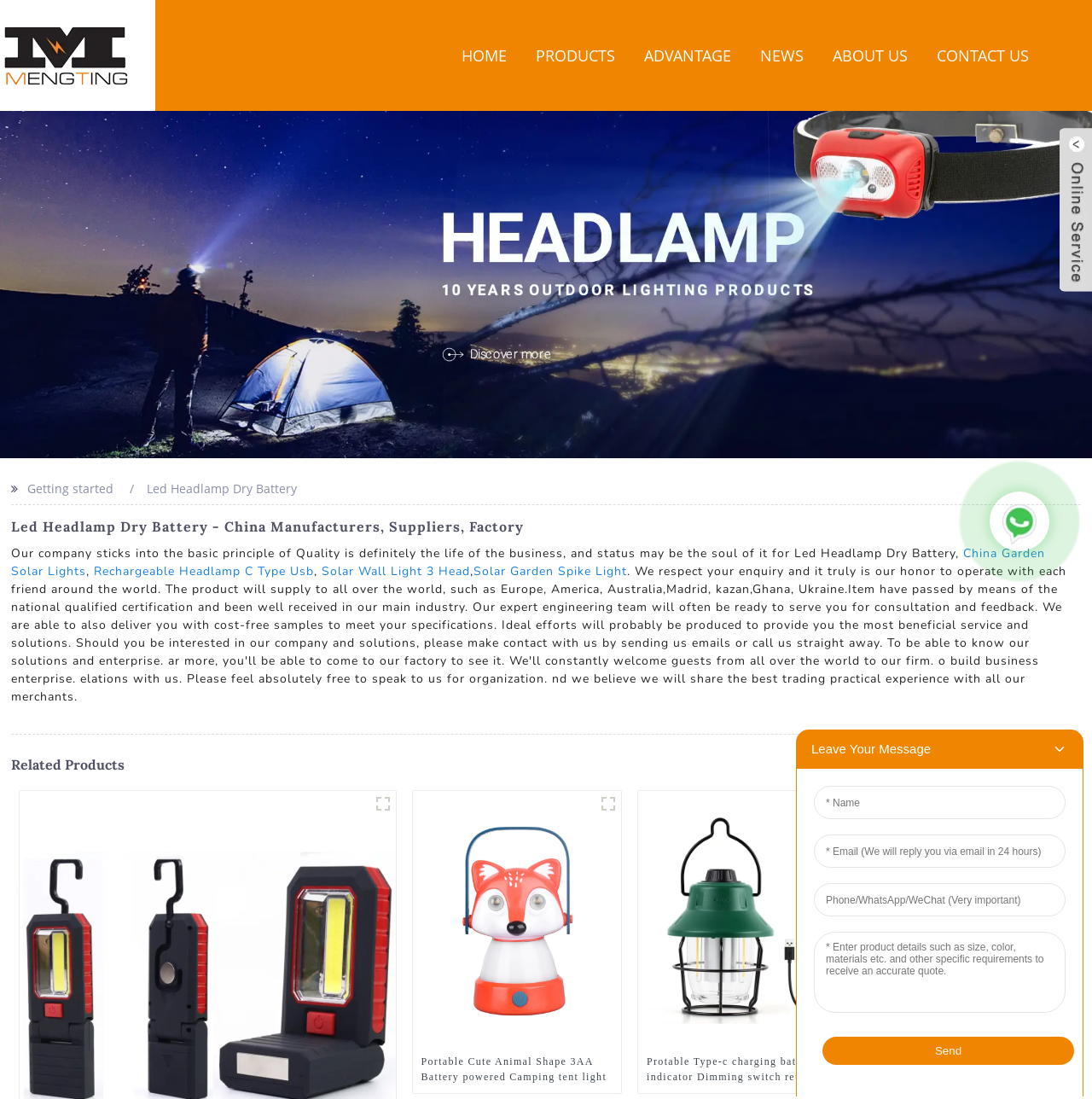Identify the headline of the webpage and generate its text content.

Led Headlamp Dry Battery - China Manufacturers, Suppliers, Factory